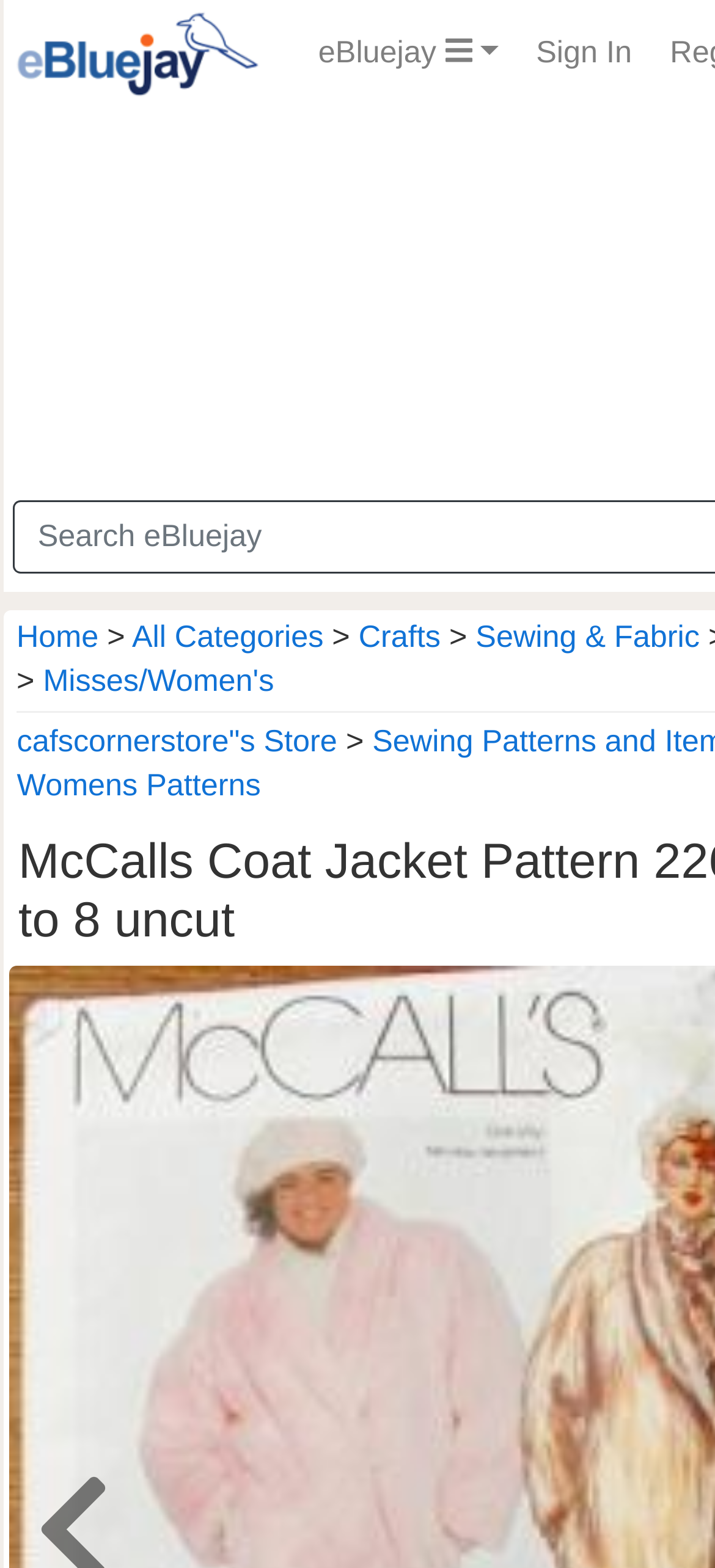Determine the bounding box coordinates for the clickable element required to fulfill the instruction: "visit Womens Patterns". Provide the coordinates as four float numbers between 0 and 1, i.e., [left, top, right, bottom].

[0.024, 0.49, 0.365, 0.512]